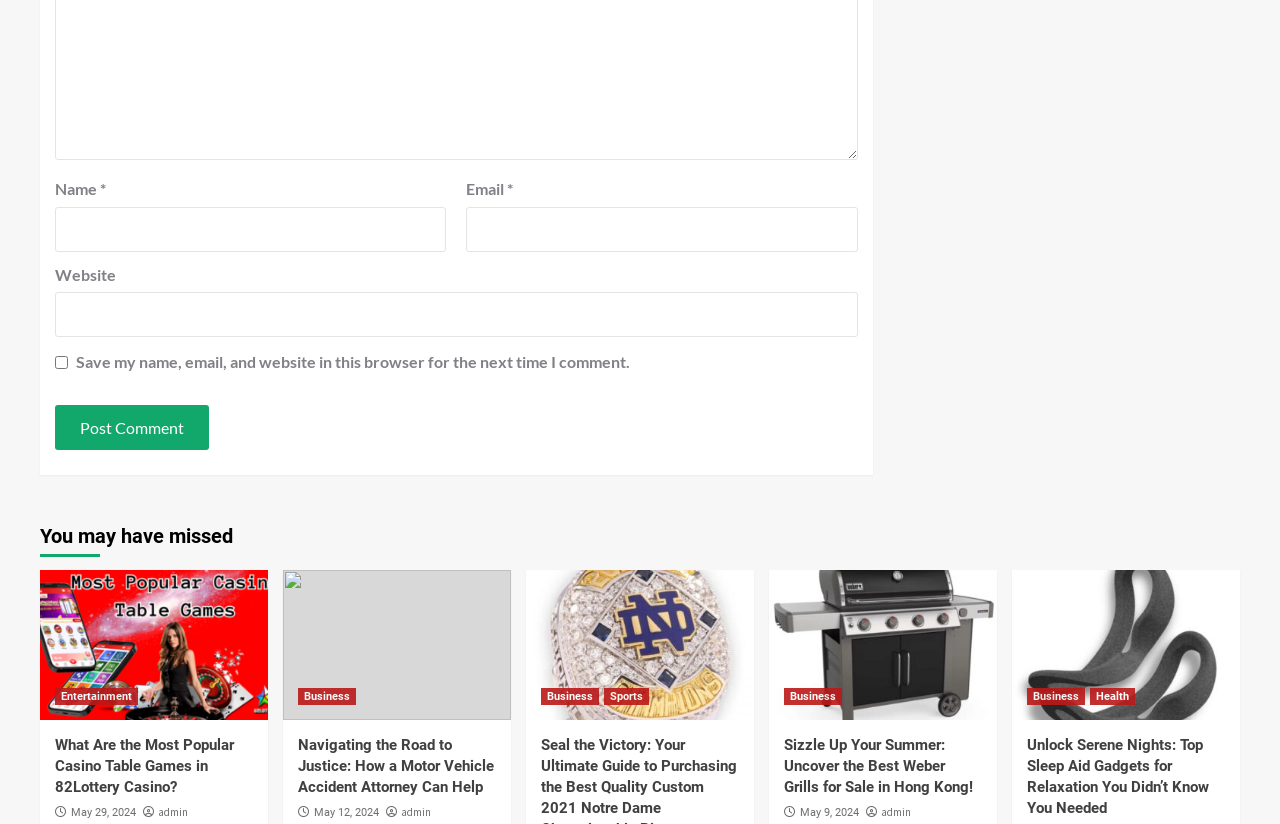Please determine the bounding box coordinates of the clickable area required to carry out the following instruction: "Read the article 'What Are the Most Popular Casino Table Games in 82Lottery Casino?'". The coordinates must be four float numbers between 0 and 1, represented as [left, top, right, bottom].

[0.043, 0.893, 0.183, 0.966]